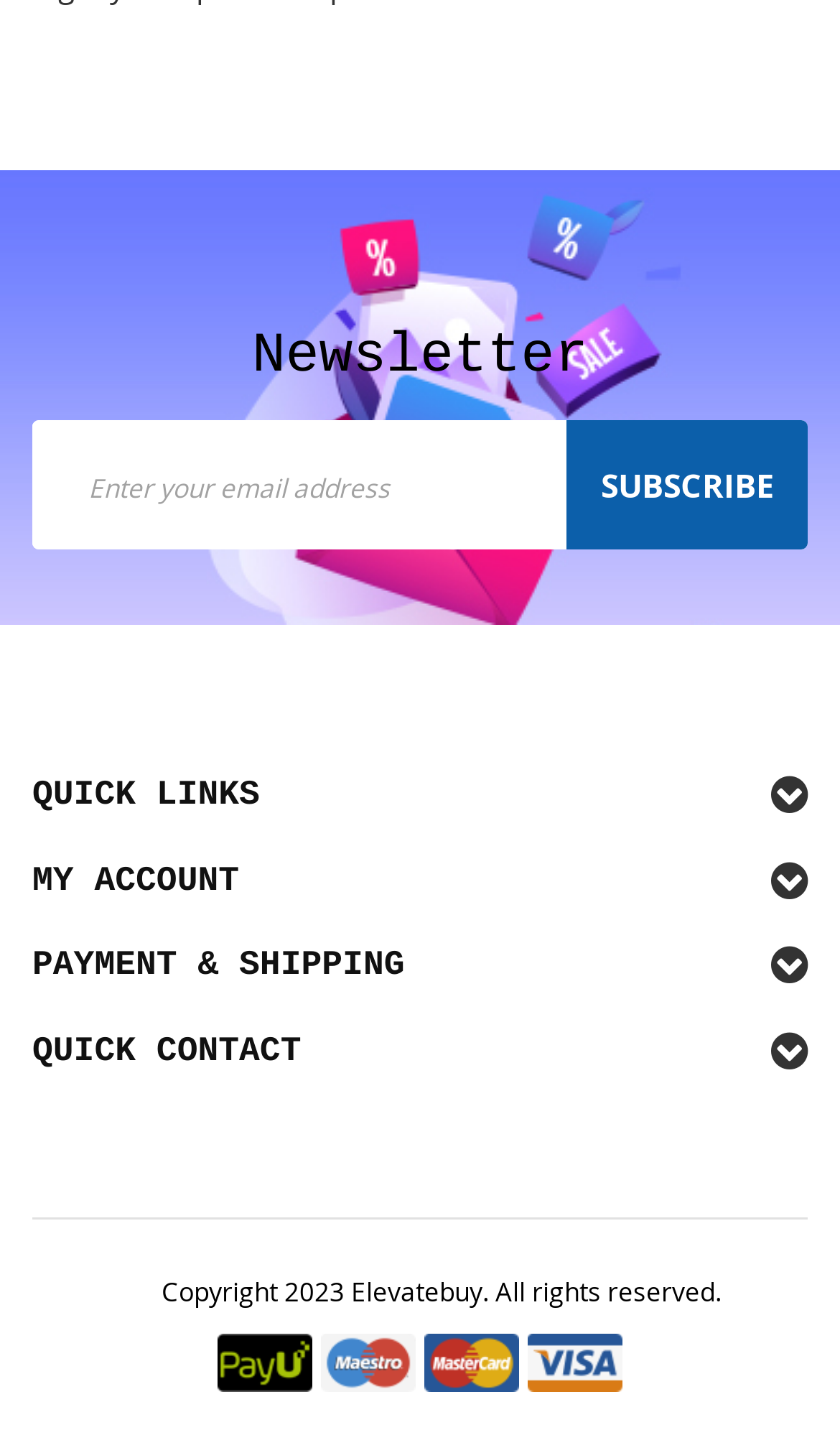How many payment methods are shown?
Use the image to answer the question with a single word or phrase.

4